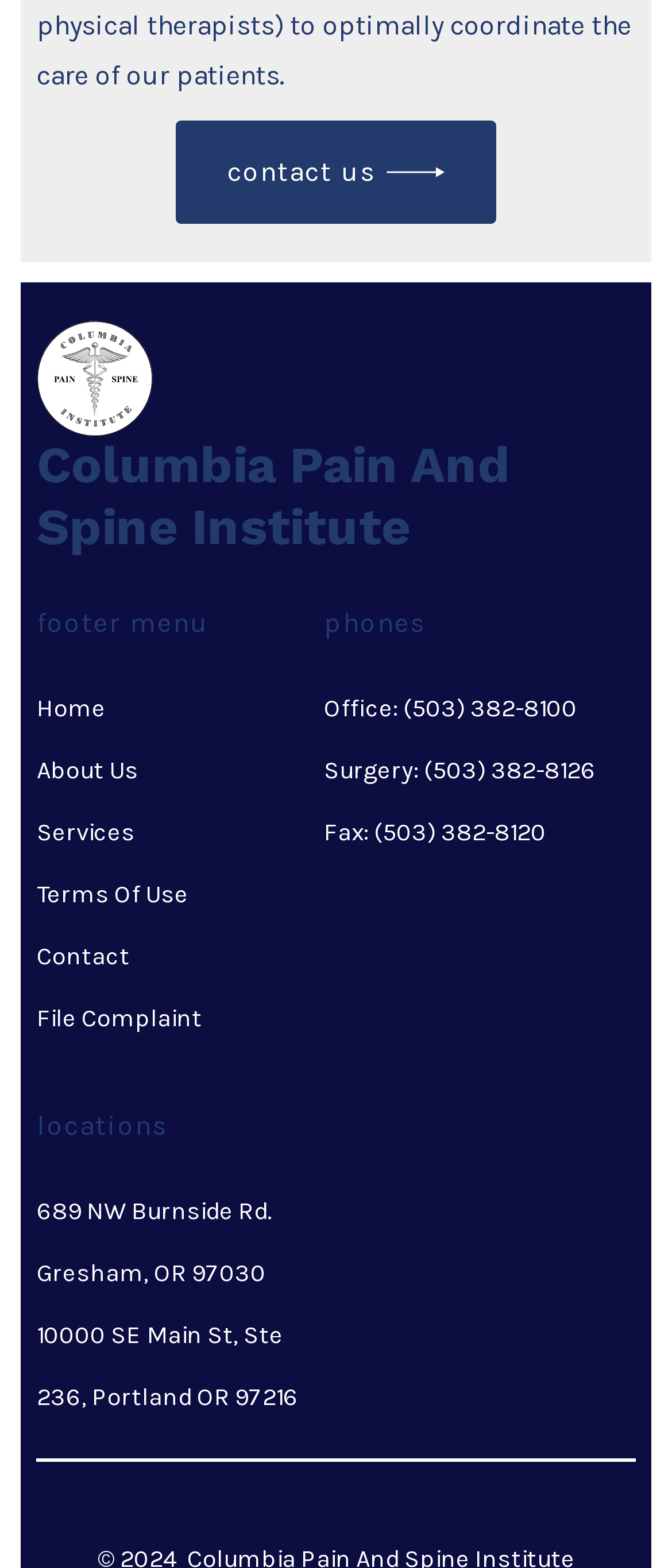Locate the bounding box coordinates for the element described below: "Contact". The coordinates must be four float values between 0 and 1, formatted as [left, top, right, bottom].

[0.054, 0.601, 0.193, 0.619]